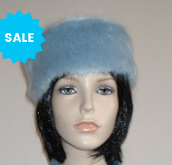Using the information from the screenshot, answer the following question thoroughly:
What is the hat made of?

According to the caption, the hat is 'crafted from luxurious faux fur', implying that the material used to make the hat is faux fur.